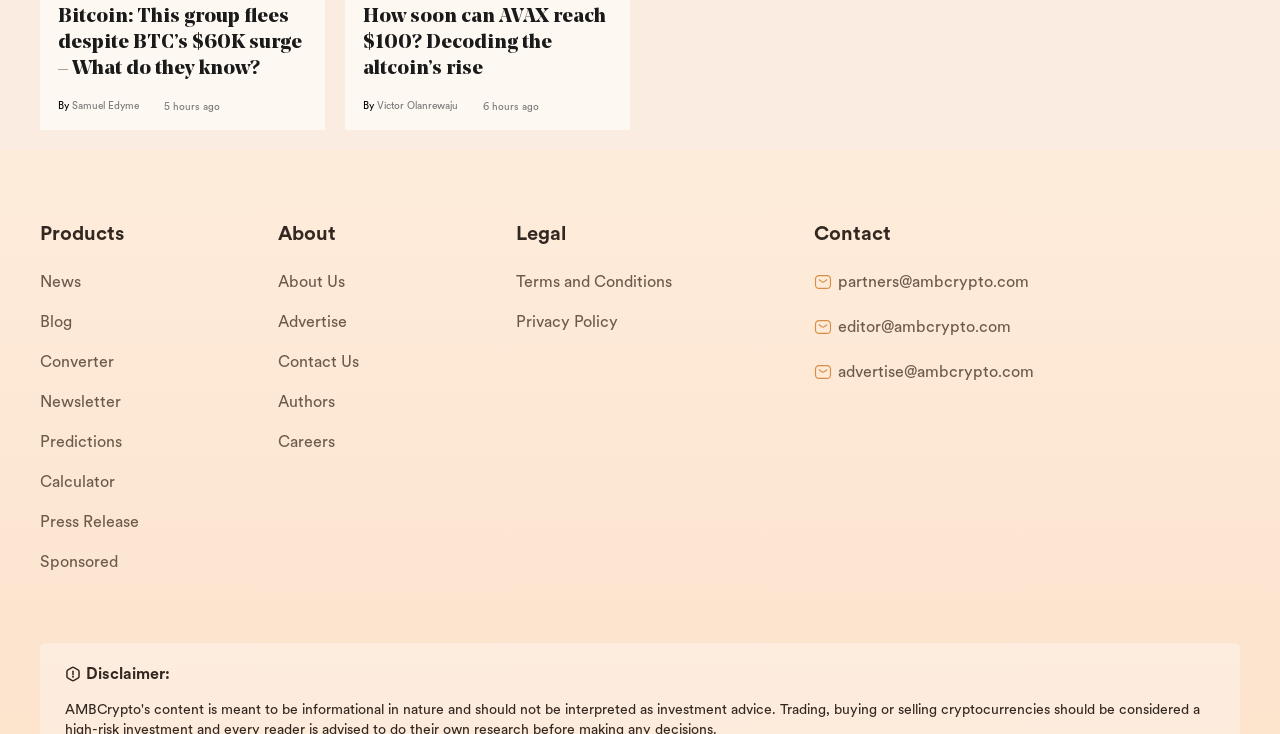What is the time period when the second news article was published?
Refer to the image and answer the question using a single word or phrase.

6 hours ago